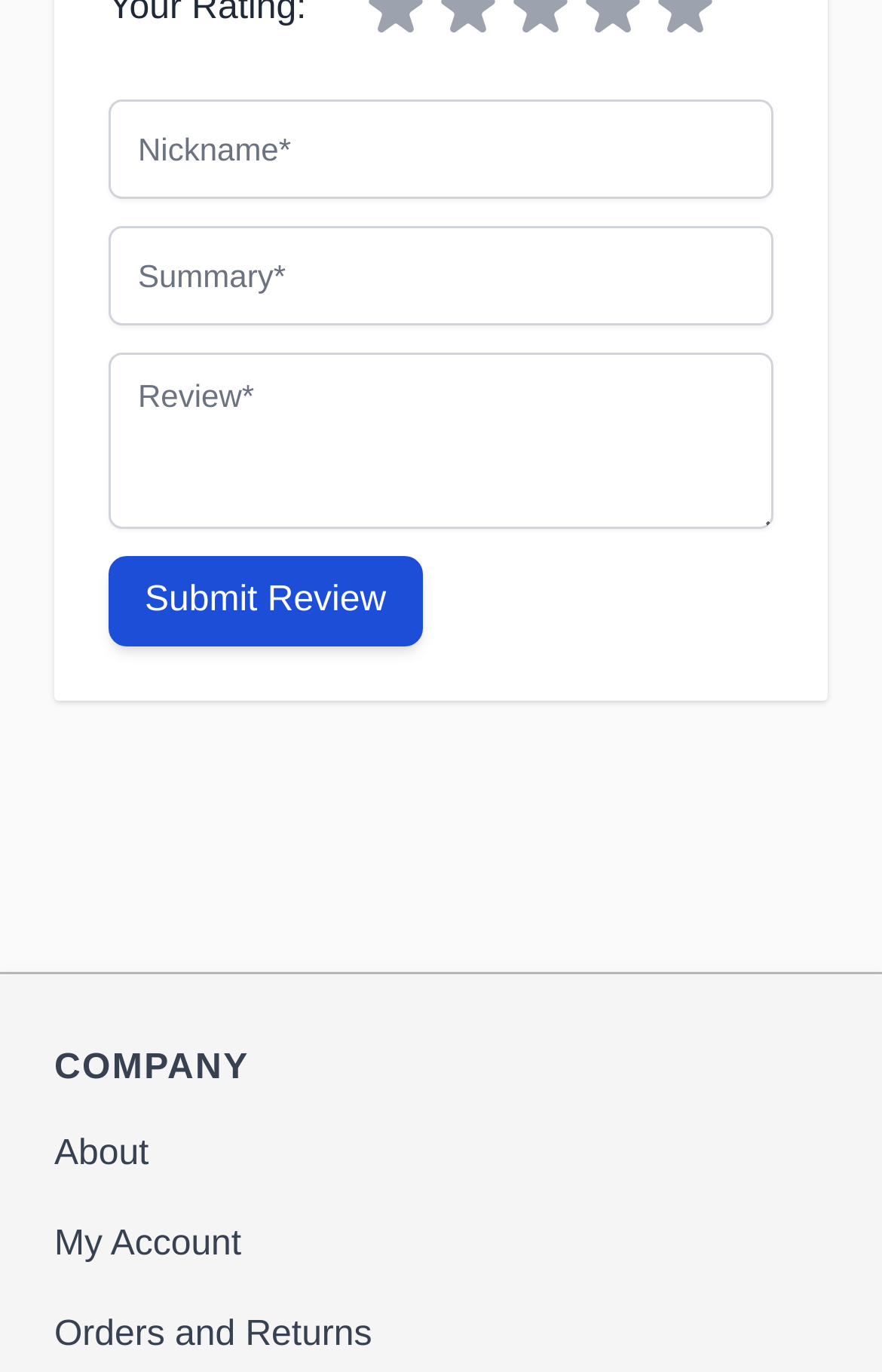Using the provided element description "Orders and Returns", determine the bounding box coordinates of the UI element.

[0.062, 0.963, 0.422, 0.991]